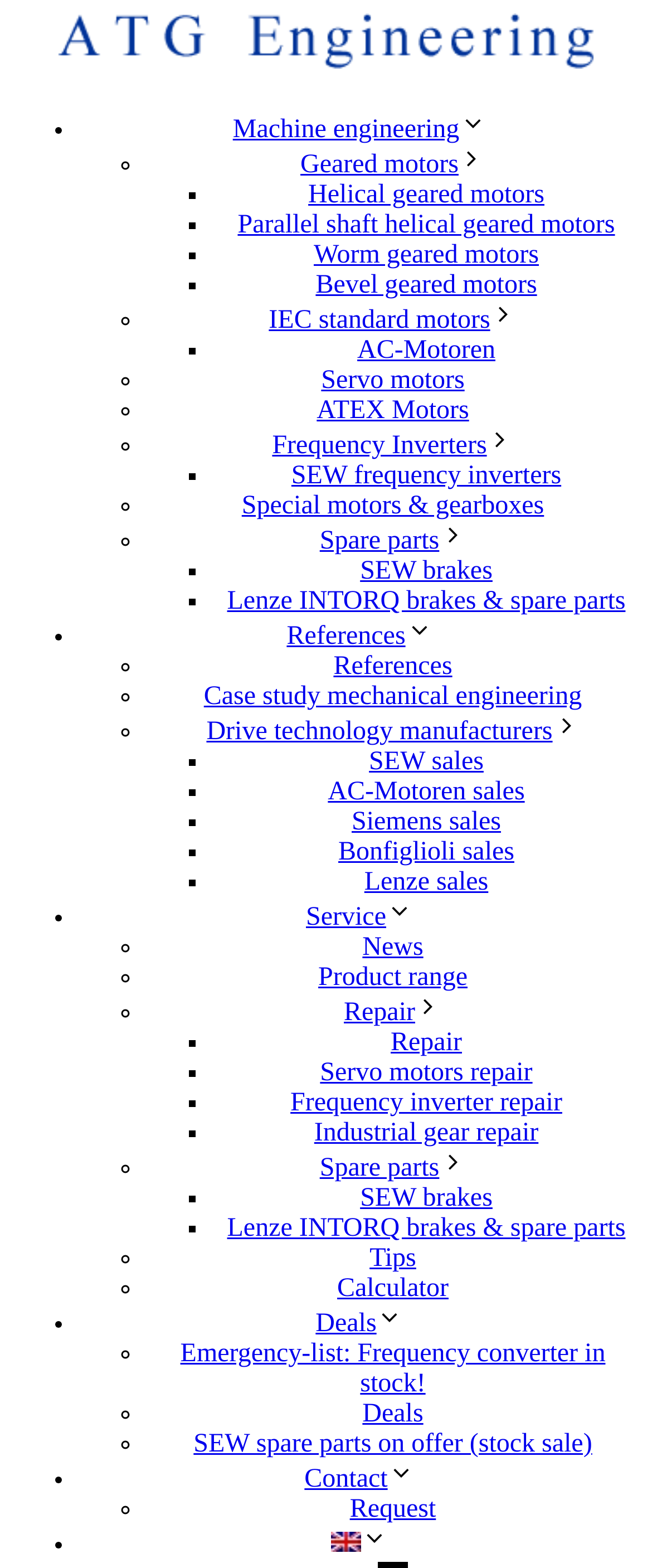Describe all visible elements and their arrangement on the webpage.

The webpage is about Gearbox maintenance, with a focus on saving time, nerves, and money. At the top, there is a link to skip to the content. Below that, there is a logo of ATG Engineering, accompanied by a list of links to various machine engineering categories, including geared motors, helical geared motors, and worm geared motors.

To the right of the logo, there is a list of links to different types of motors, such as IEC standard motors, servo motors, and ATEX motors. Below that, there are links to frequency inverters, special motors and gearboxes, and spare parts.

Further down the page, there are links to references, case studies, and drive technology manufacturers. There are also links to sales information for various brands, including SEW, AC-Motoren, Siemens, Bonfiglioli, and Lenze.

In the lower section of the page, there are links to service, news, product range, repair, and tips. The repair section has sub-links to specific types of repair, including servo motors, frequency inverters, and industrial gear repair.